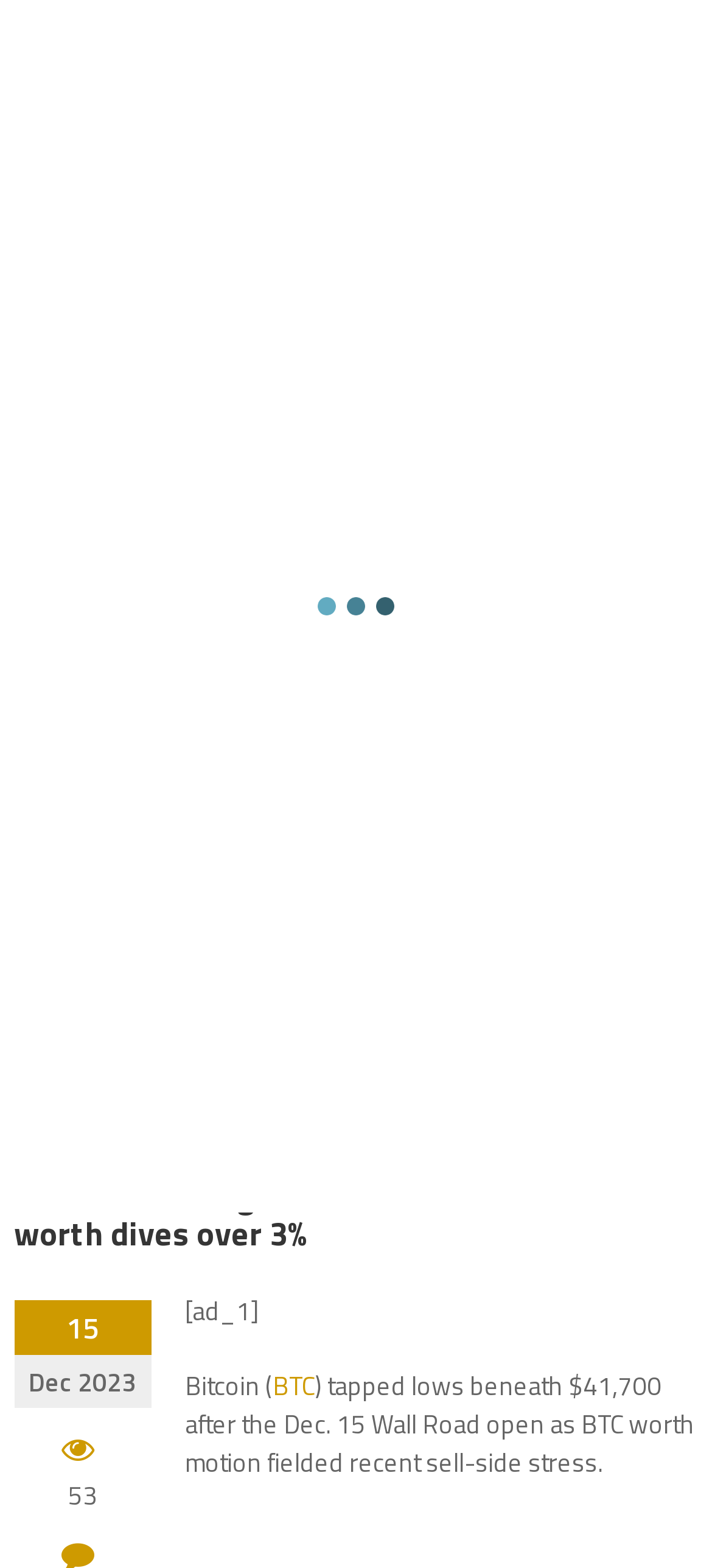What is the main heading displayed on the webpage? Please provide the text.

Bitcoin whales goal to reclaim $42K after BTC worth dives over 3%